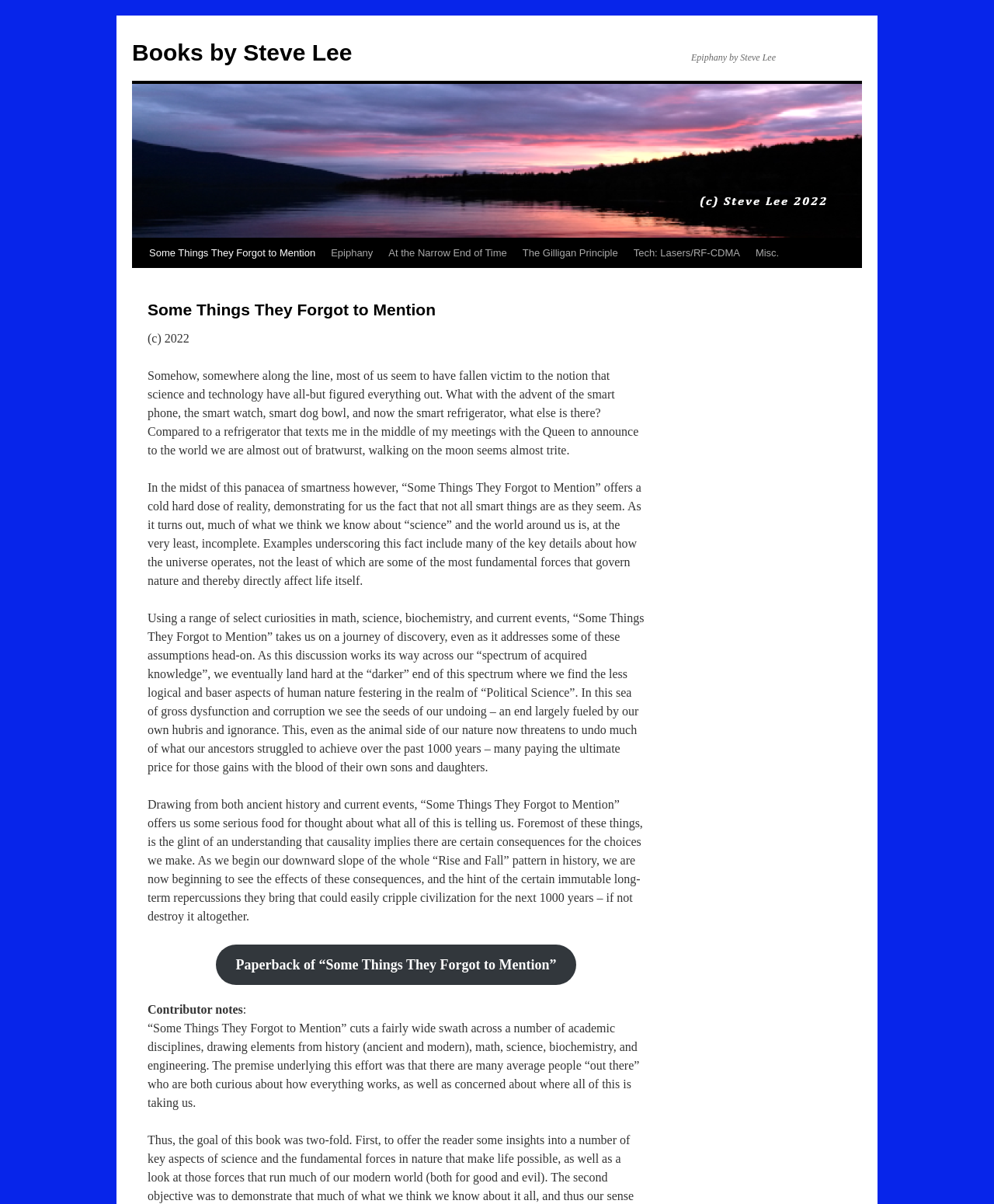Given the description of the UI element: "Original", predict the bounding box coordinates in the form of [left, top, right, bottom], with each value being a float between 0 and 1.

None